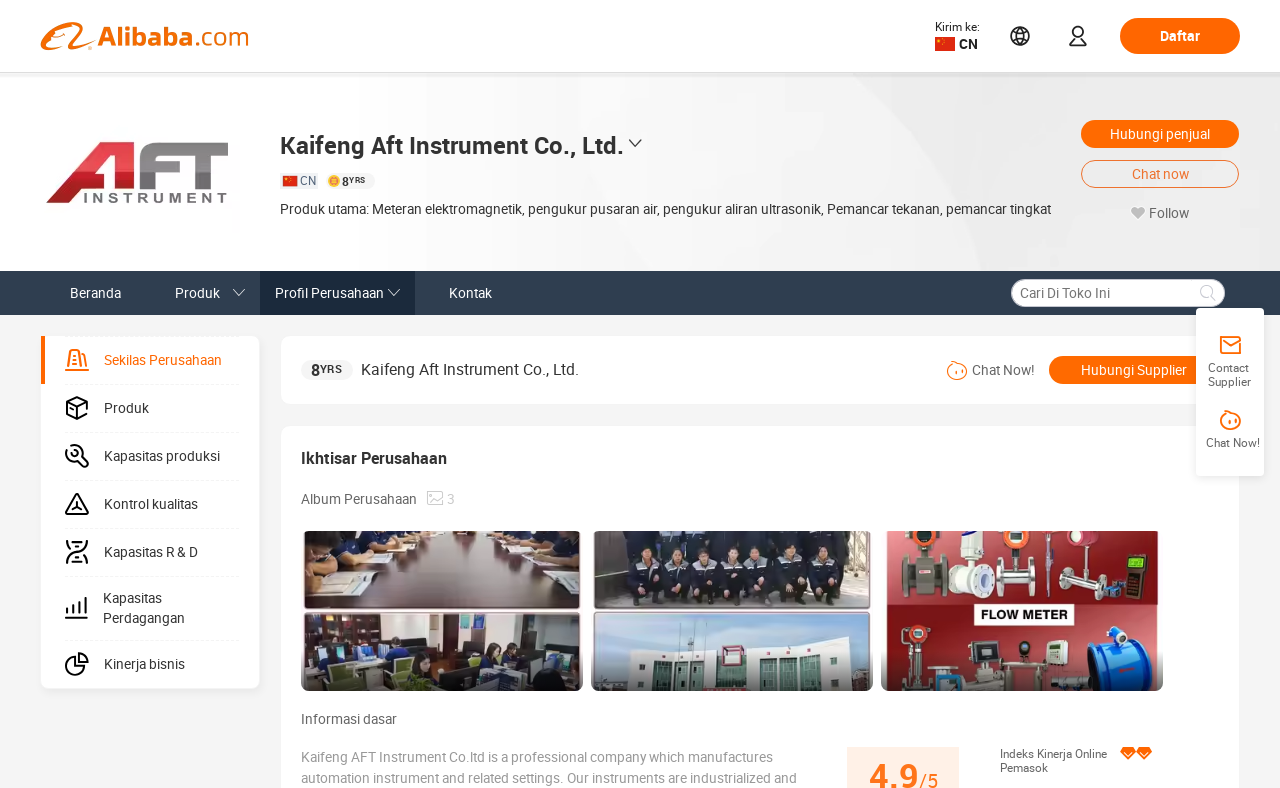Please provide a detailed answer to the question below by examining the image:
What are the main products of the company?

The main products of the company can be found in the section titled 'Produk utama:', which lists the products as 'Meteran elektromagnetik, pengukur pusaran air, pengukur aliran ultrasonik, Pemancar tekanan, pemancar tingkat'.